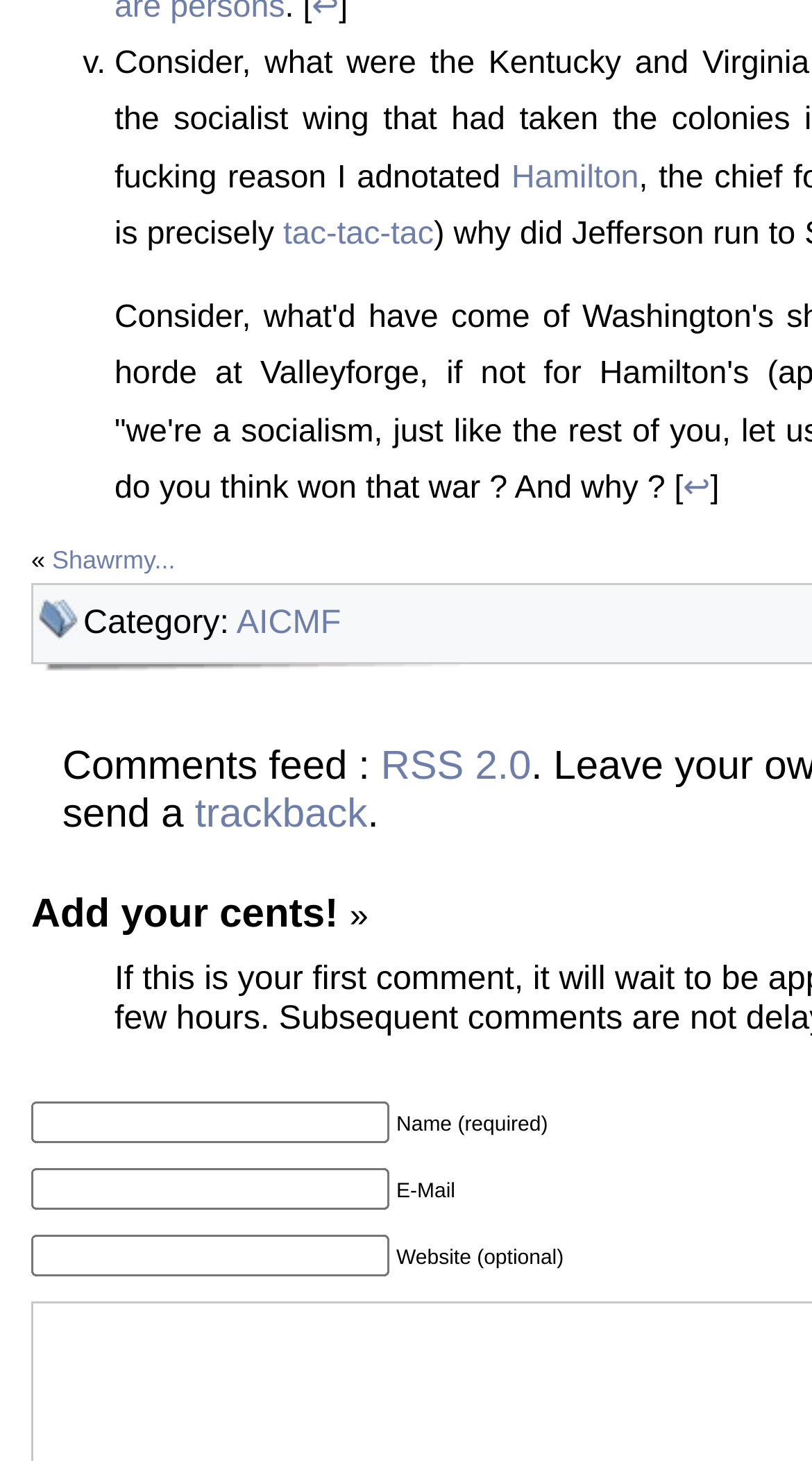Please identify the bounding box coordinates of the area that needs to be clicked to follow this instruction: "Click on the link to Hamilton".

[0.63, 0.109, 0.787, 0.134]